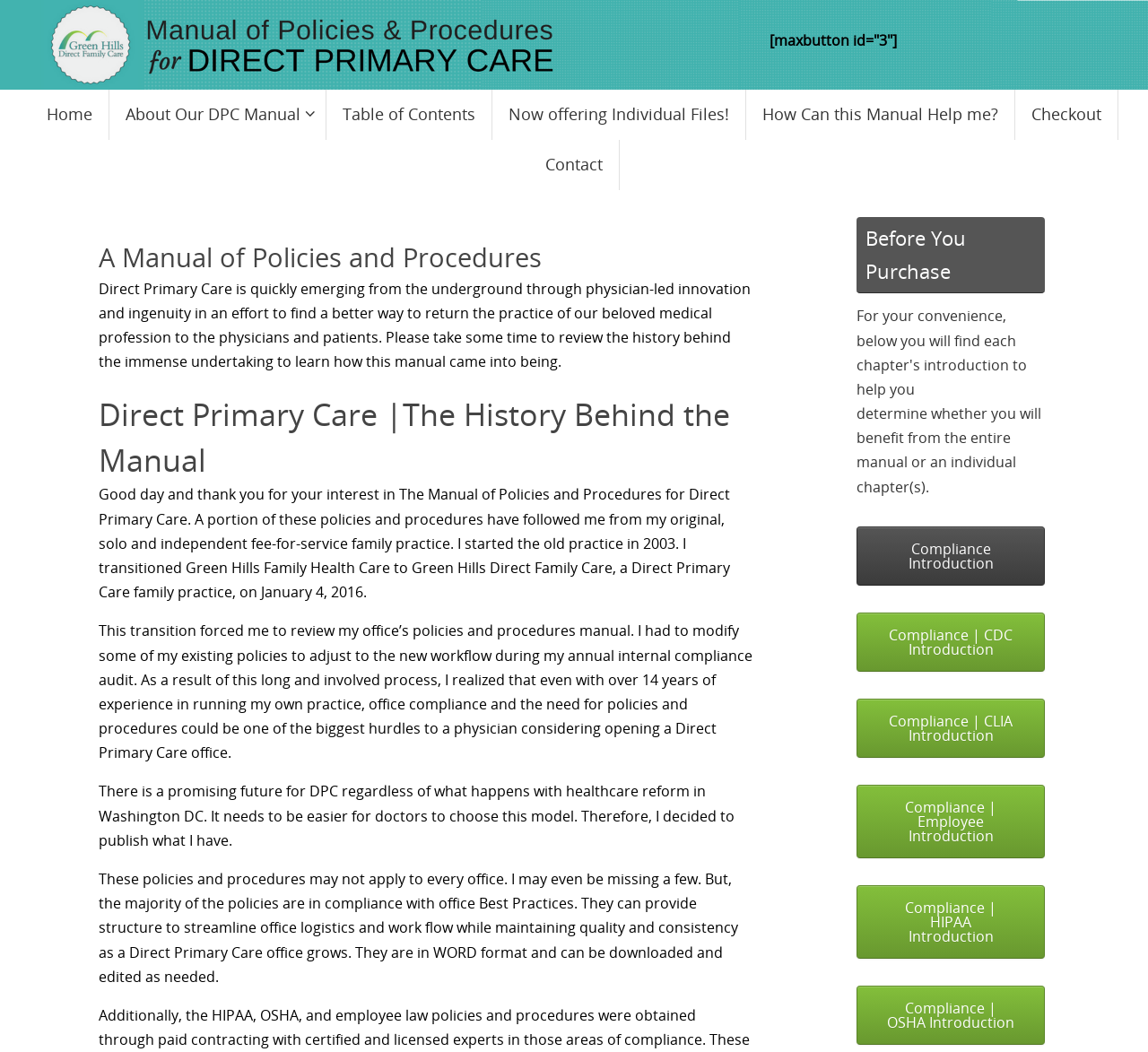What is the name of the author's original practice?
Look at the screenshot and respond with a single word or phrase.

Green Hills Family Health Care